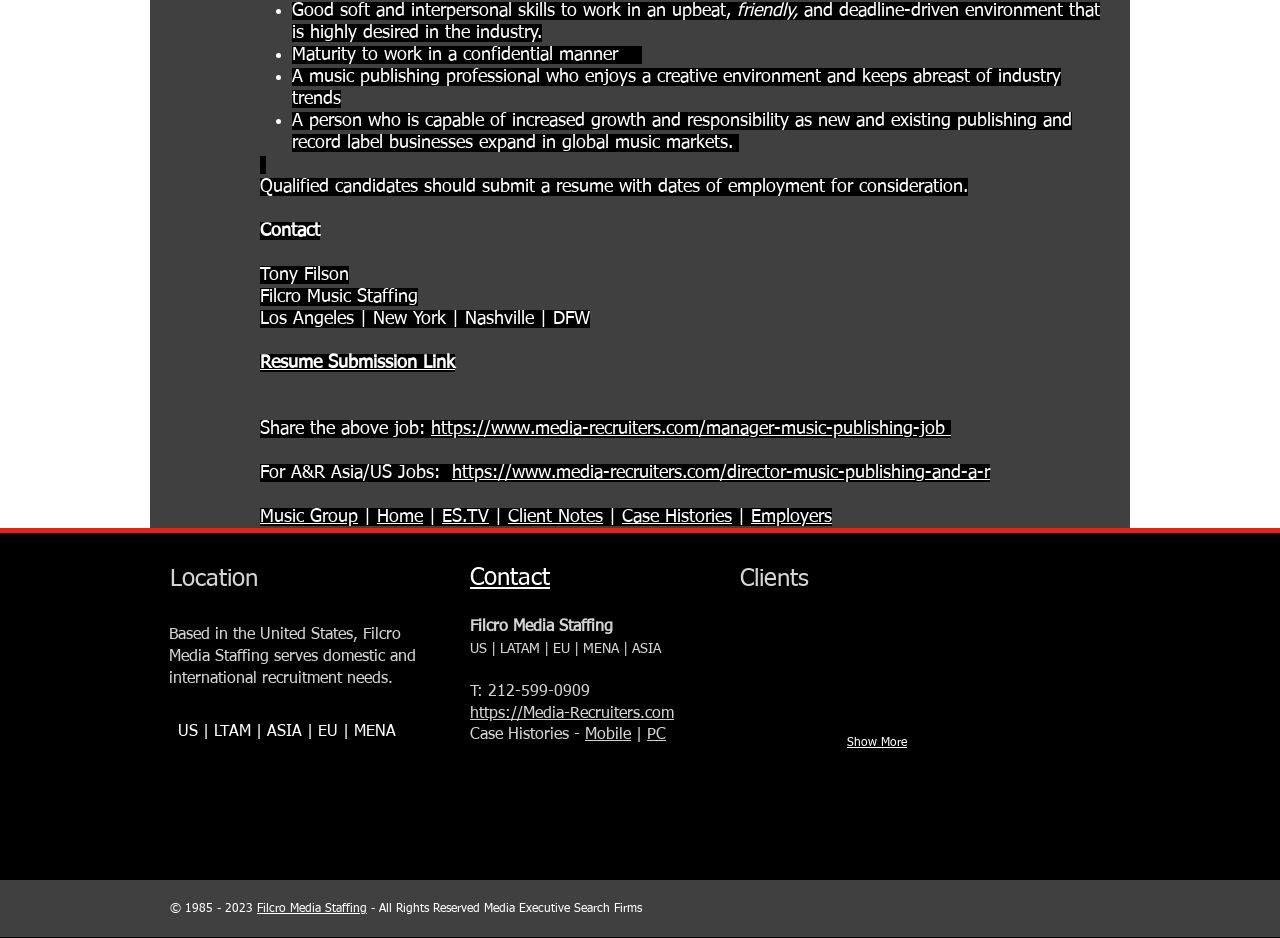What is the copyright year range for Filcro Media Staffing?
From the image, provide a succinct answer in one word or a short phrase.

1985 - 2023